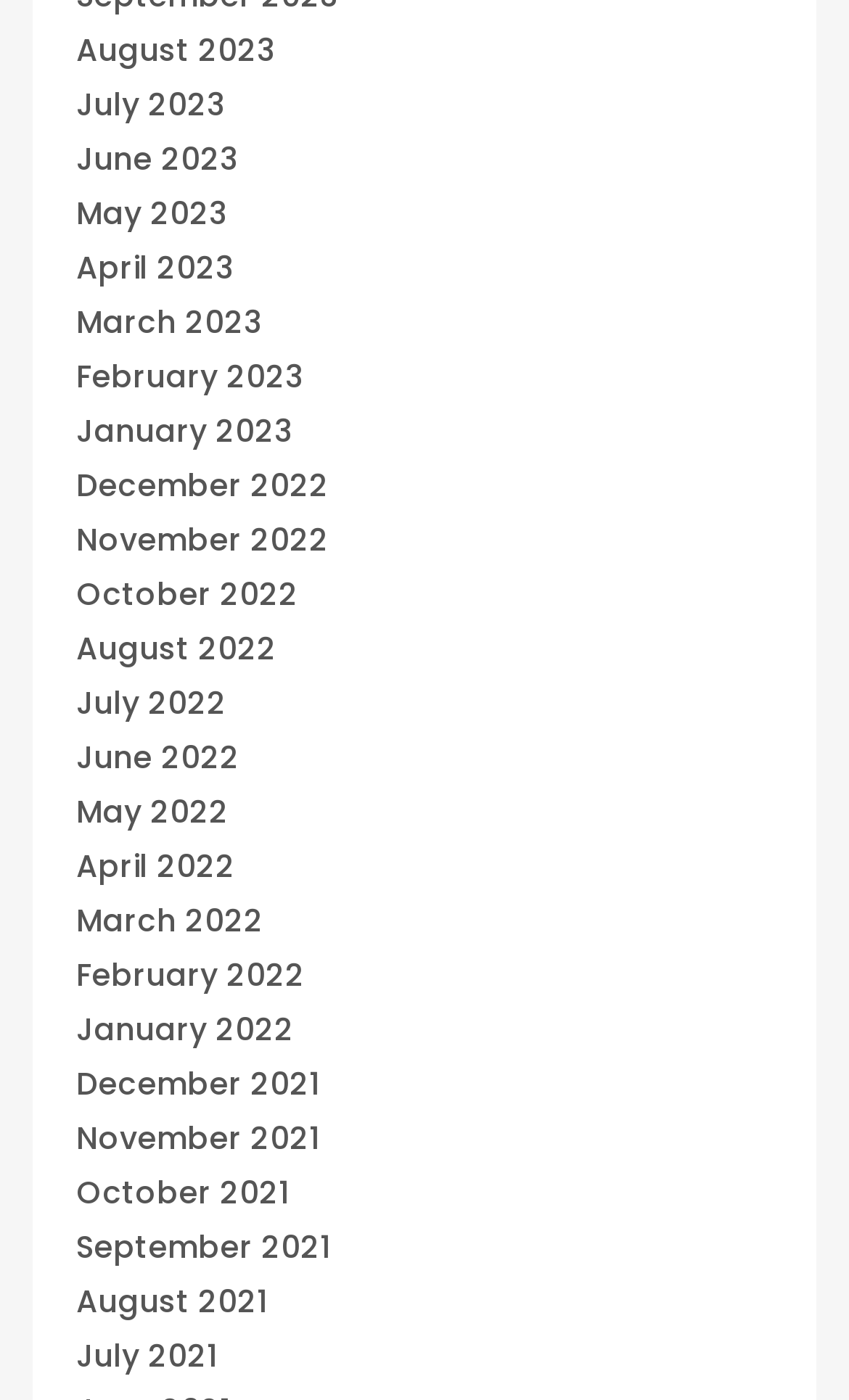Give a one-word or short phrase answer to the question: 
How many months are listed on the webpage?

27